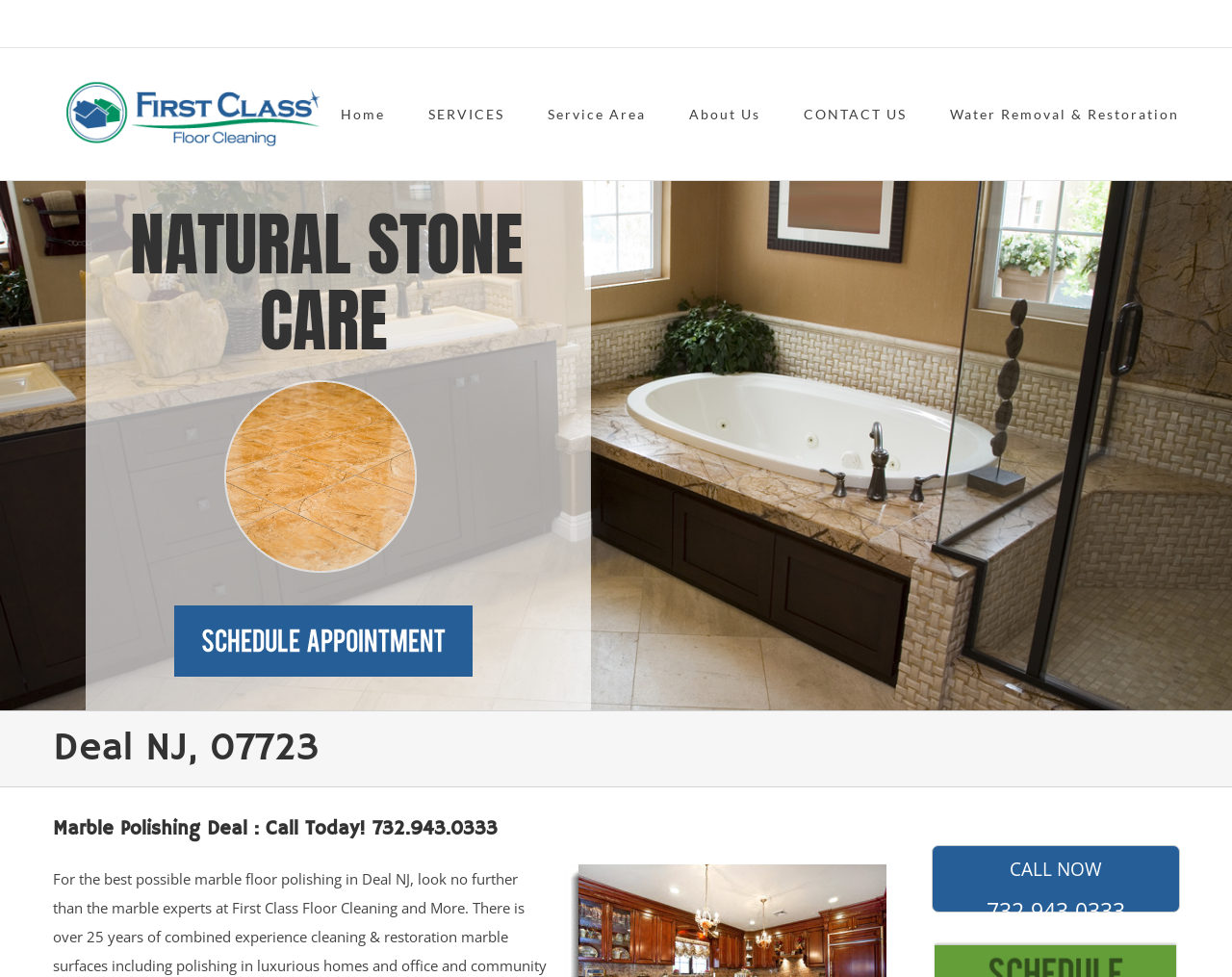Consider the image and give a detailed and elaborate answer to the question: 
What is the phone number to call for marble polishing?

The phone number can be found in the top section of the webpage, in the 'Call Us Today!' section, and also in the 'Marble Polishing Deal : Call Today!' heading.